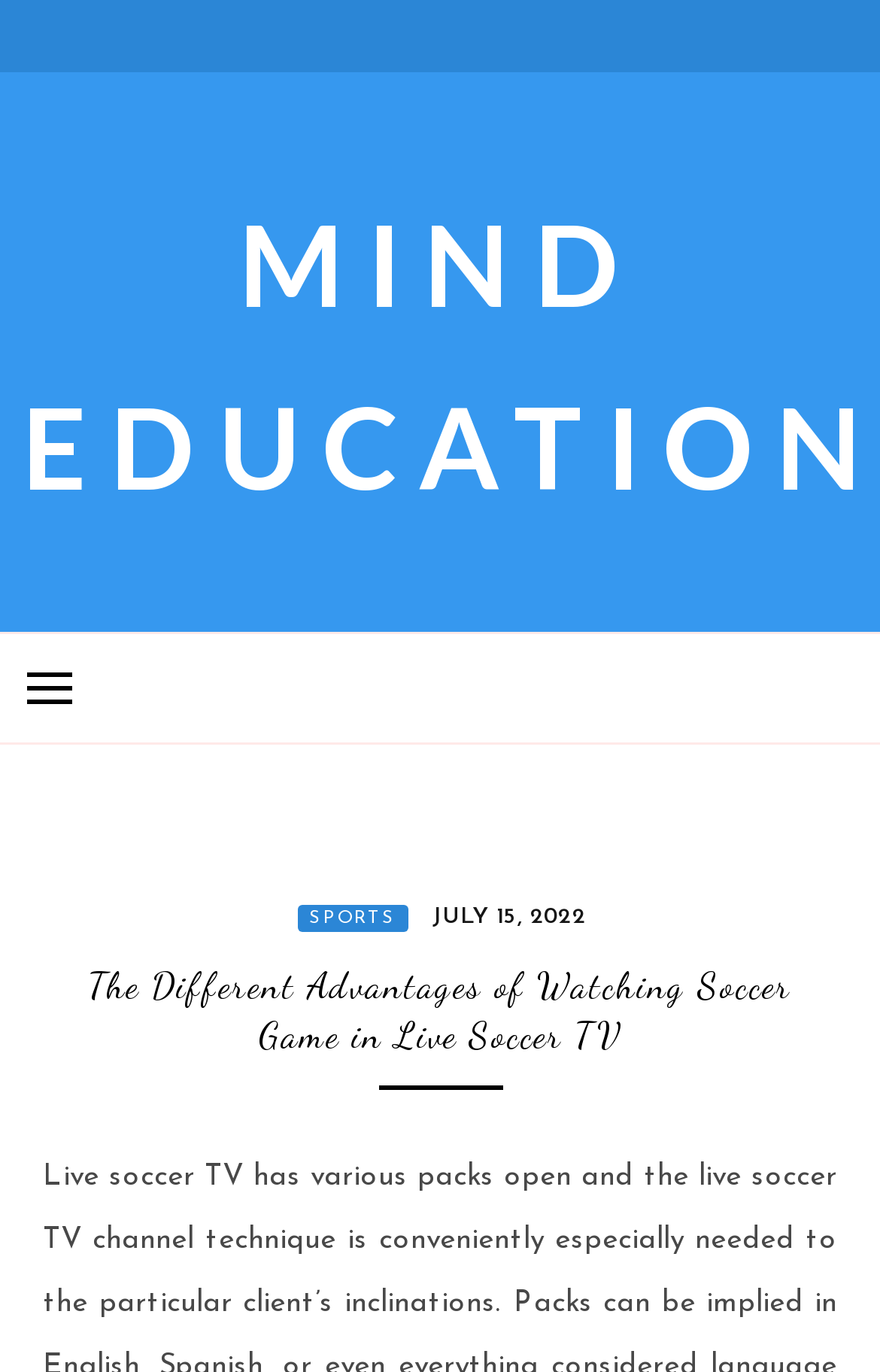How many links are in the header section?
Using the image provided, answer with just one word or phrase.

2